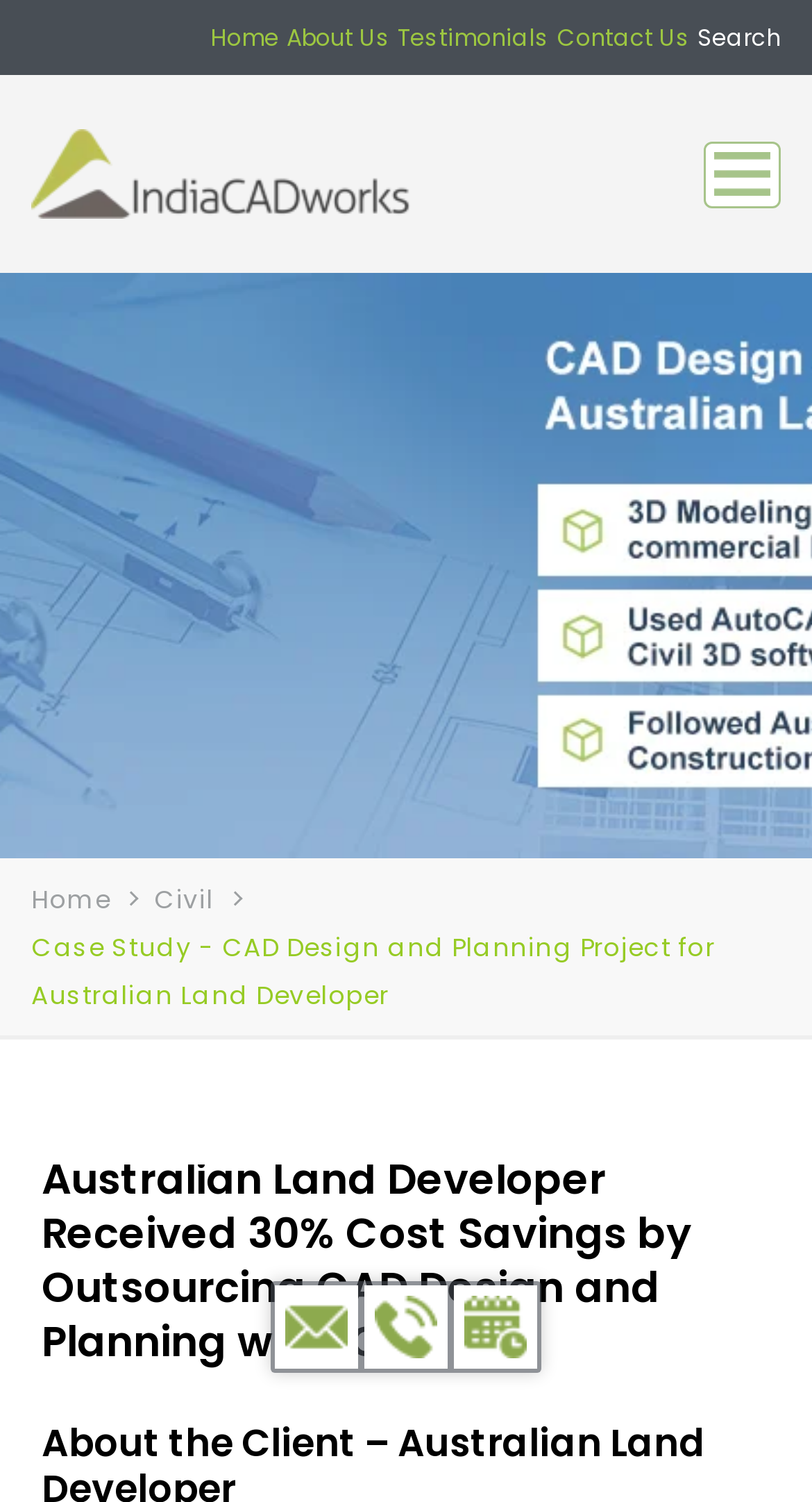Illustrate the webpage thoroughly, mentioning all important details.

The webpage is about a case study of a land development AutoCAD project completed by ICW, showcasing their ability to deliver the project on time and under budget. 

At the top left, there is a logo of IndiaCADworks, accompanied by a navigation menu with links to "Home", "About Us", "Testimonials", and "Contact Us". On the right side of the navigation menu, there is a search box with a "Search" label. 

Below the navigation menu, there is a prominent image, likely a banner or a hero image. 

On the left side of the page, there is a sidebar with links to "Home" and "Civil", which may be categories or sub-services offered by ICW. 

The main content of the page is a case study, titled "Australian Land Developer Received 30% Cost Savings by Outsourcing CAD Design and Planning with ICW". The case study is divided into sections, with a heading that summarizes the benefits of outsourcing CAD design and planning to ICW. 

At the bottom of the page, there are three call-to-action elements: "Email Us", a phone number "1-855-259-3709", and "Schedule a Call". Each of these elements has an accompanying icon or image.